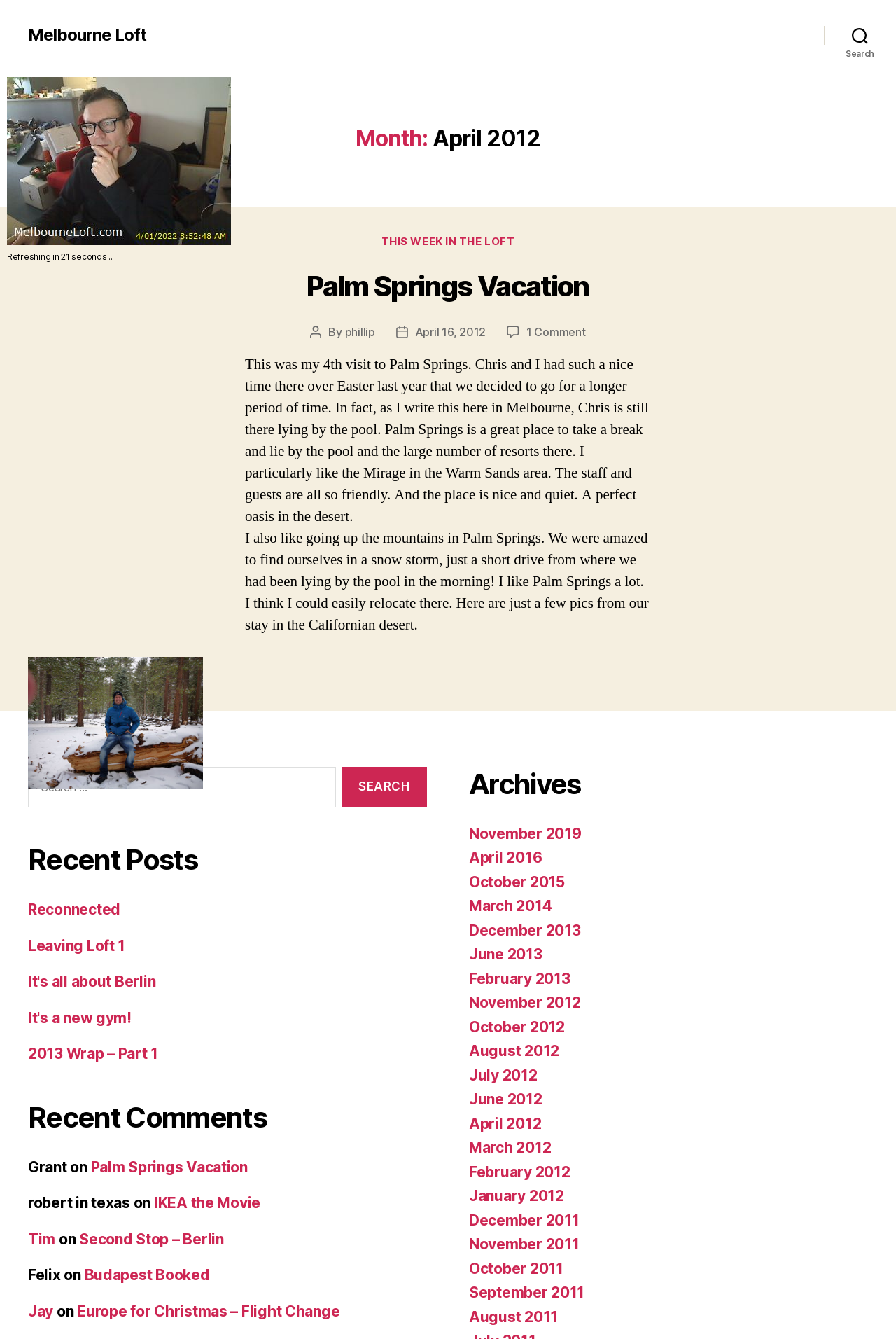Please predict the bounding box coordinates of the element's region where a click is necessary to complete the following instruction: "Check recent post 'Reconnected'". The coordinates should be represented by four float numbers between 0 and 1, i.e., [left, top, right, bottom].

[0.031, 0.673, 0.134, 0.686]